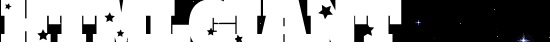Explain what is happening in the image with as much detail as possible.

The image features a visually striking stylized header that prominently displays the title "HTMLGIANT." The text is set against a dark background, creating a high-contrast effect that draws the viewer's attention. Accompanying the title are whimsical accents, including various star-like shapes scattered around, enhancing the overall aesthetic appeal. This design element captures the essence of creativity and invites readers into the world of the associated content, which explores themes around discussions of money in a thoughtful and engaging manner. The header serves as a compelling entry point for the article titled "What happens when you talk about money?" inviting readers to reflect on their experiences and perceptions related to financial conversations.